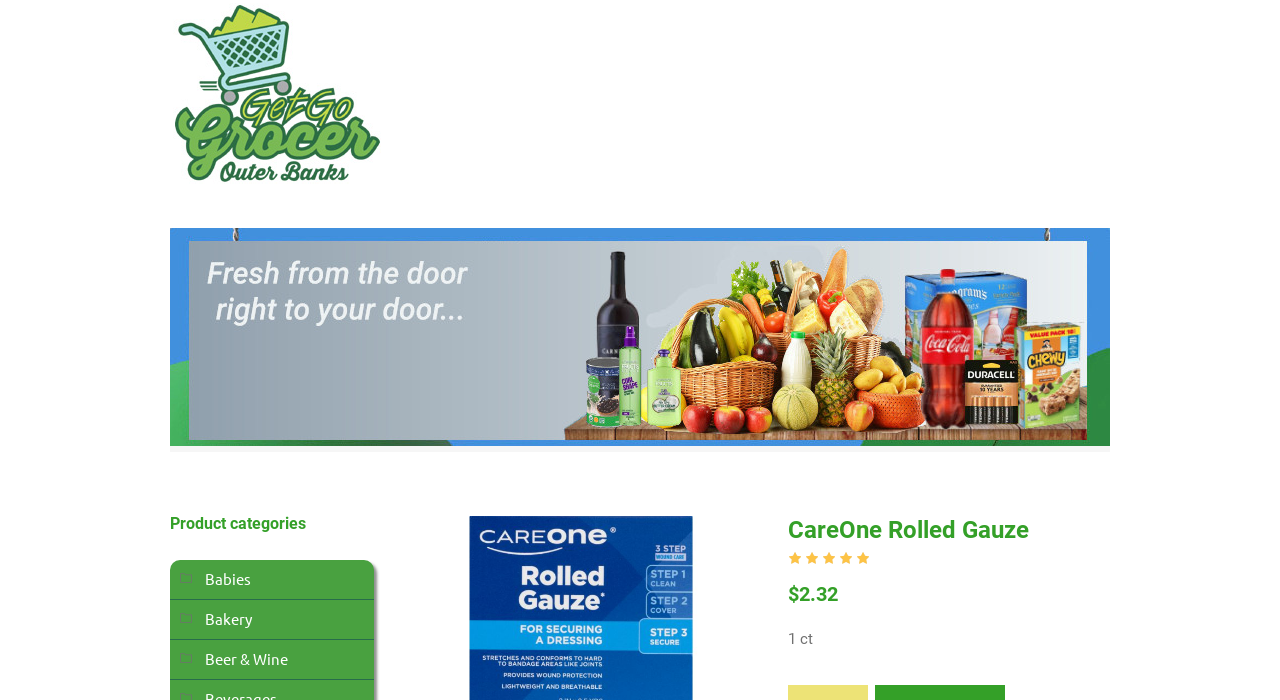Identify the bounding box of the HTML element described here: "Babies". Provide the coordinates as four float numbers between 0 and 1: [left, top, right, bottom].

[0.141, 0.813, 0.196, 0.84]